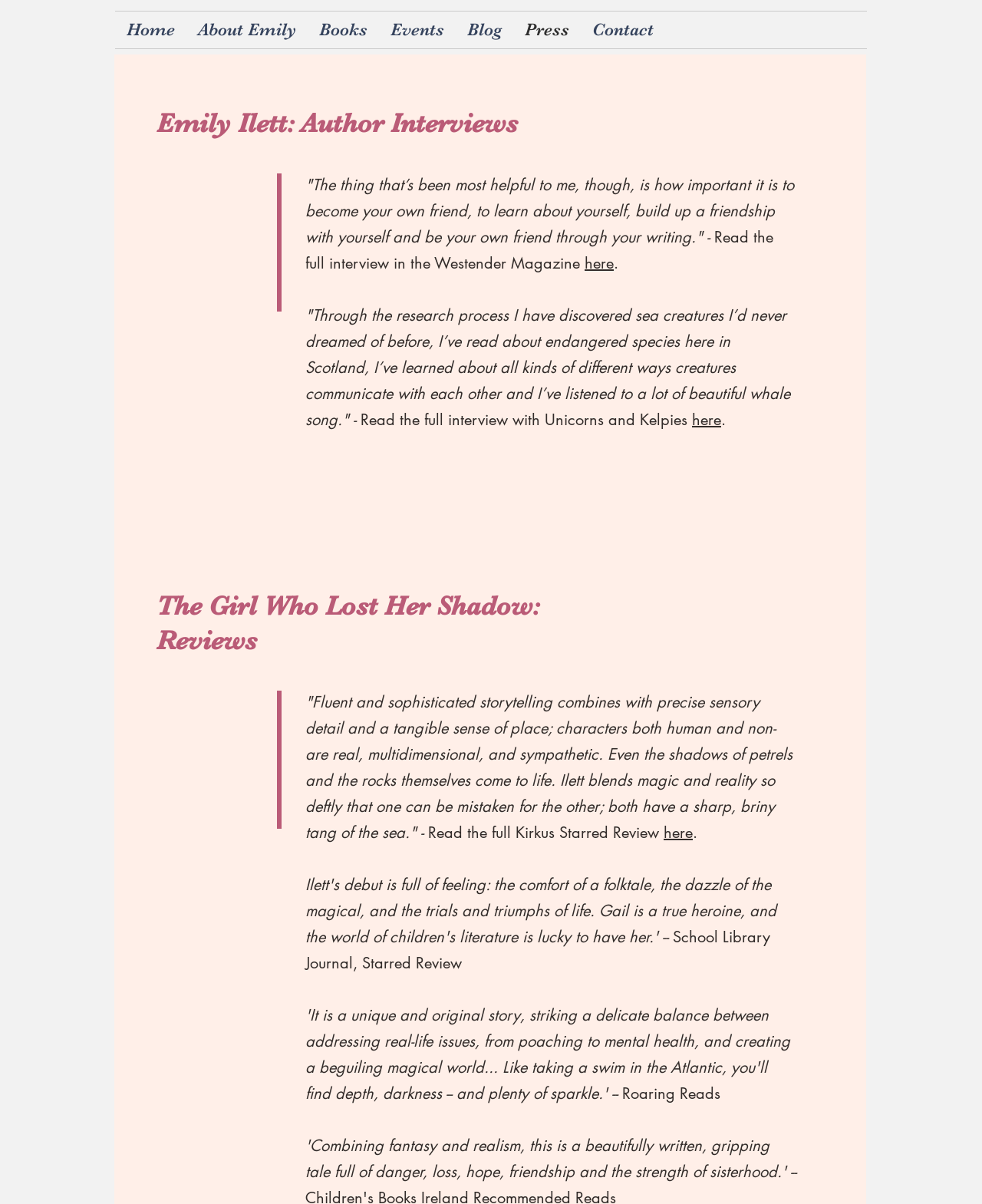Please provide a one-word or short phrase answer to the question:
What is the author's name?

Emily Ilett